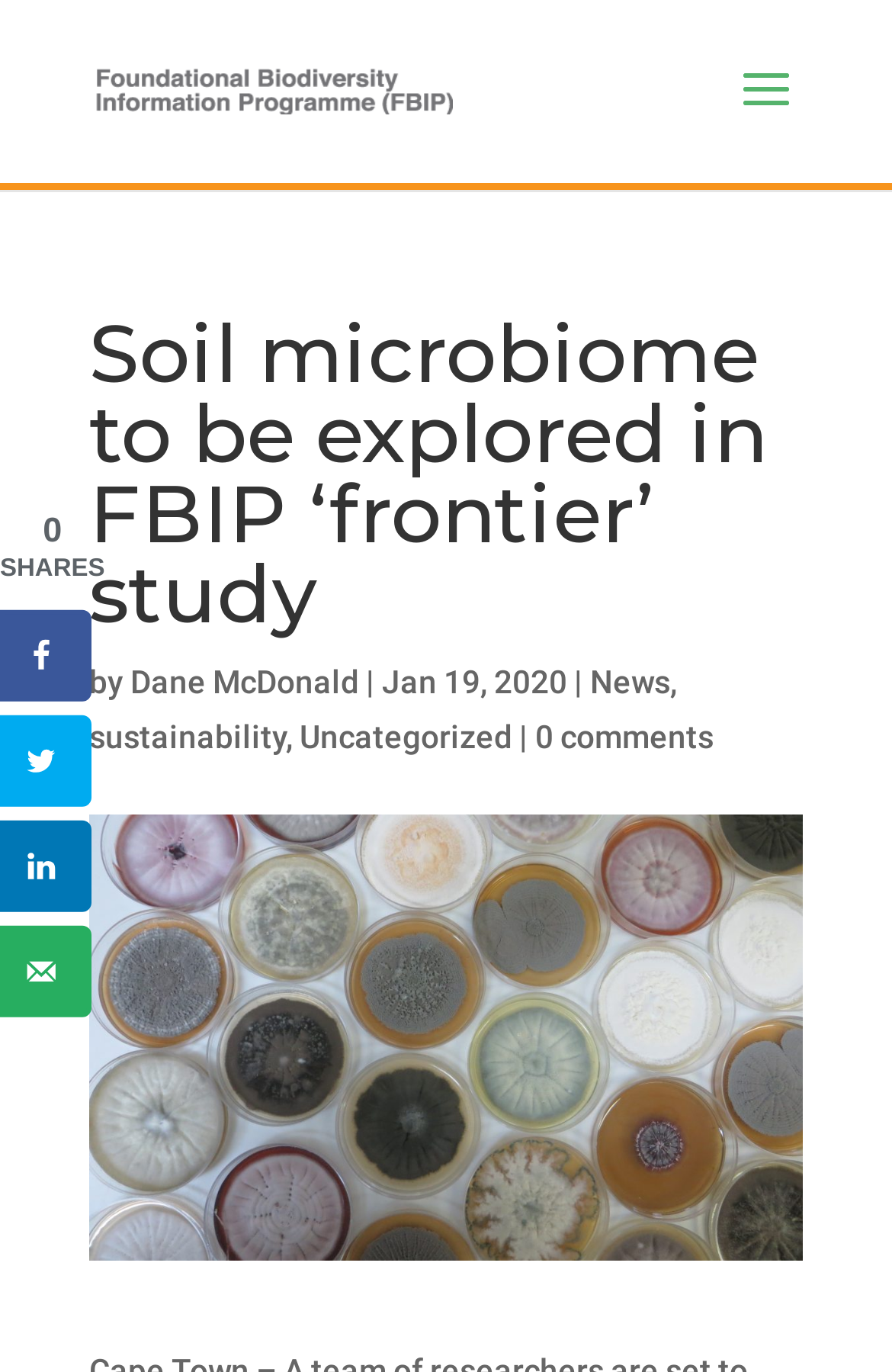Explain the features and main sections of the webpage comprehensively.

The webpage appears to be a news article about a study on the agricultural soil microbiome, funded by the FBIP. At the top, there is a link to the FBIP website, accompanied by an FBIP logo image. Below this, there is a search bar that spans about half of the page width.

The main content of the page is a news article with a heading that reads "Soil microbiome to be explored in FBIP ‘frontier’ study". The article is attributed to an author, Dane McDonald, and is dated January 19, 2020. There are also links to categories, including "News", "Sustainability", and "Uncategorized", as well as a link to view comments.

On the left side of the page, there is a social sharing sidebar with the title "SHARES". This section contains links to share the article on various social media platforms, including Facebook, Twitter, LinkedIn, and email. Each sharing option is accompanied by a small icon image.

Overall, the webpage has a simple and organized layout, with clear headings and concise text. The use of images is minimal, with only a few icons and logos present.